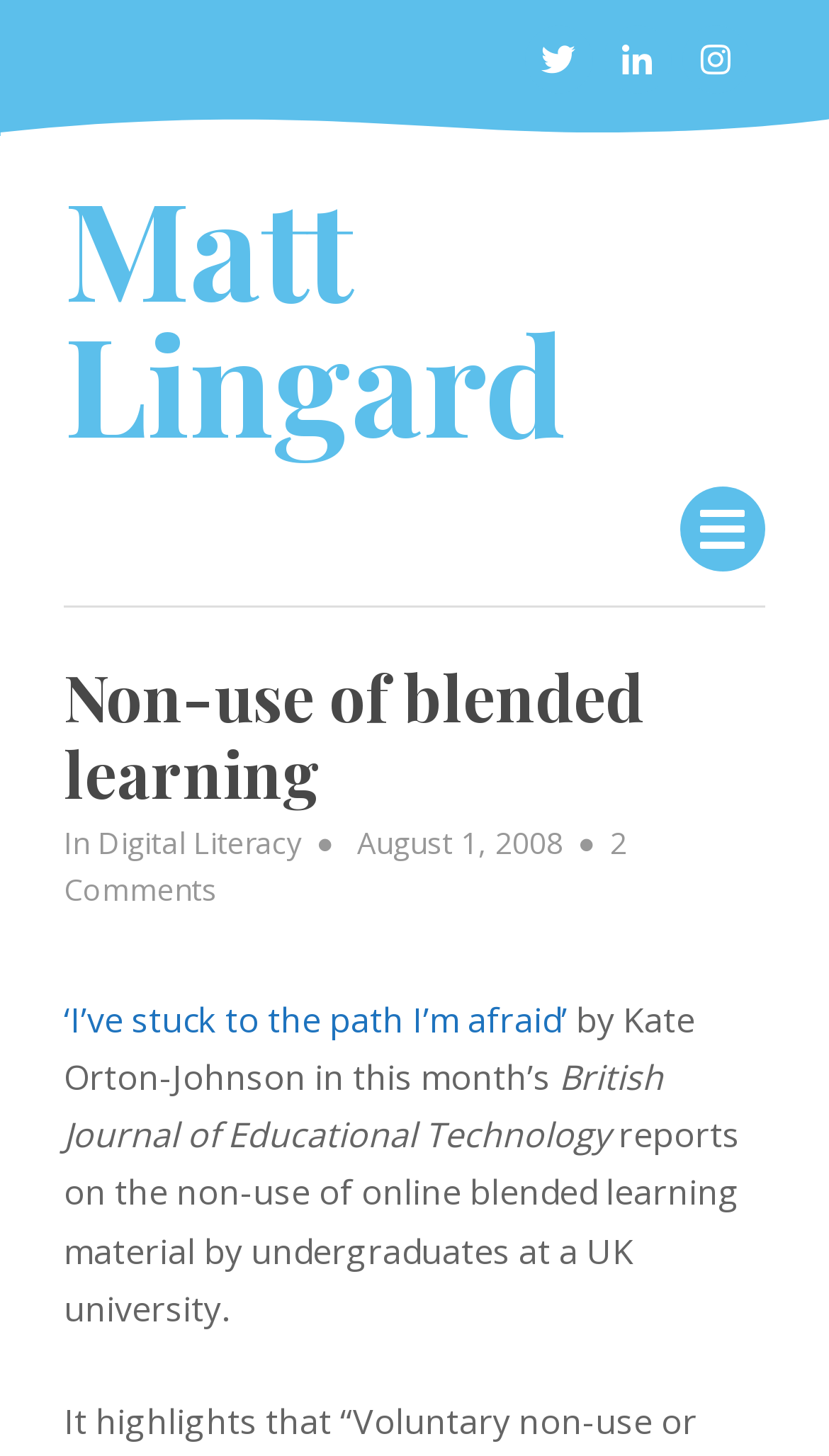Bounding box coordinates are specified in the format (top-left x, top-left y, bottom-right x, bottom-right y). All values are floating point numbers bounded between 0 and 1. Please provide the bounding box coordinate of the region this sentence describes: Digital Literacy

[0.118, 0.565, 0.364, 0.592]